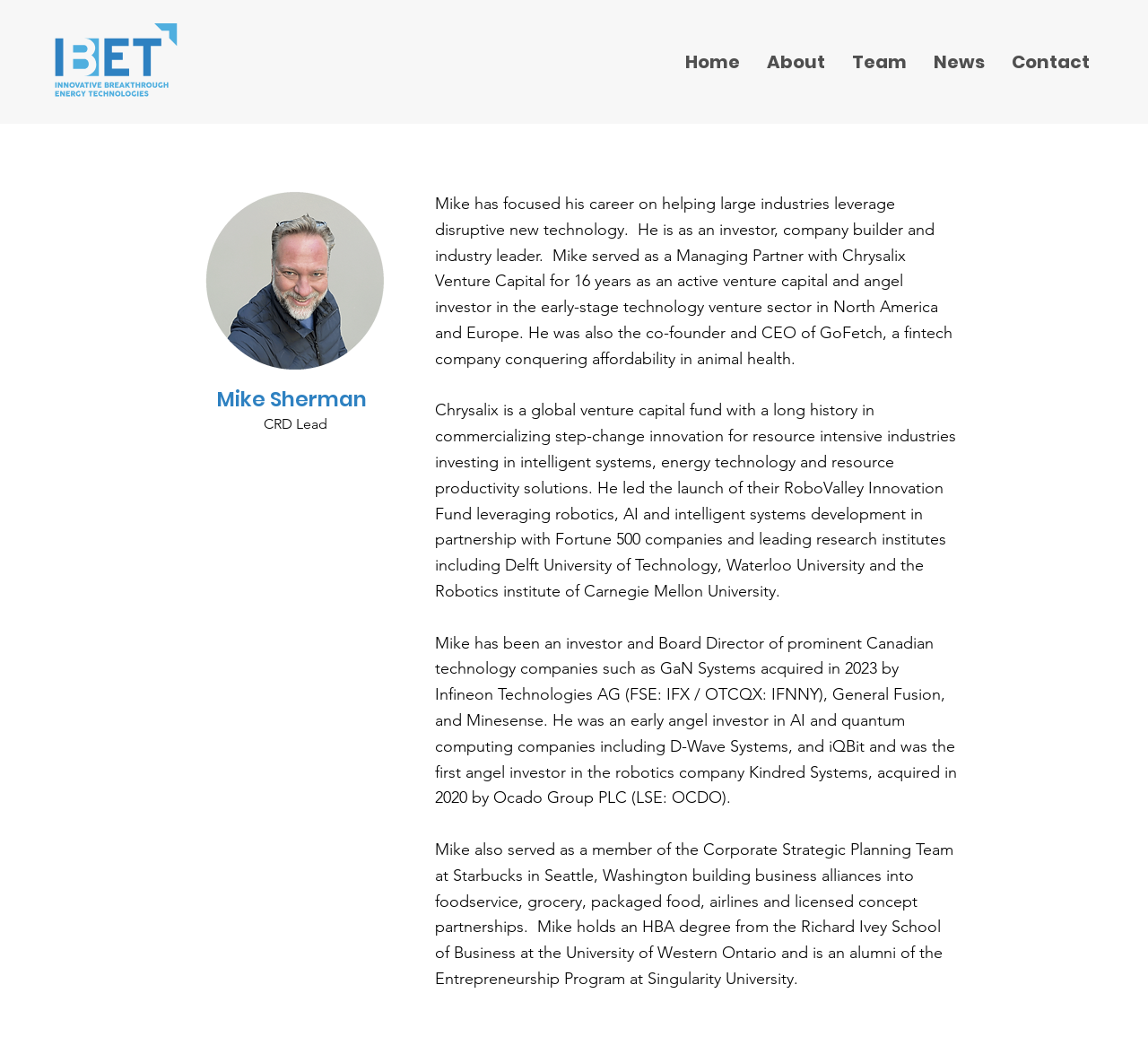Determine the bounding box coordinates of the region that needs to be clicked to achieve the task: "Click on the Home link".

[0.585, 0.039, 0.656, 0.077]